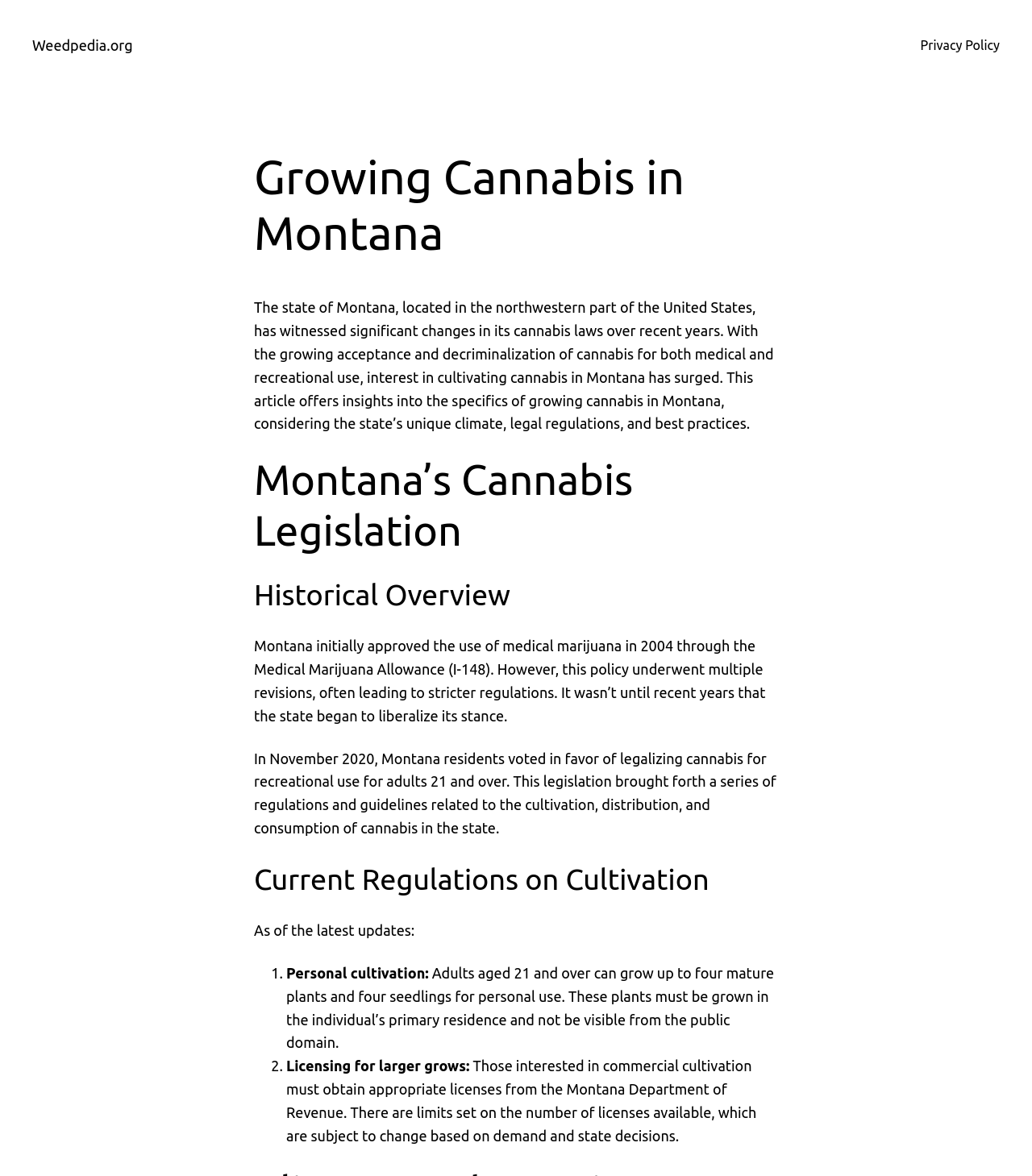Use a single word or phrase to answer the question: When did Montana residents vote in favor of legalizing cannabis for recreational use?

November 2020